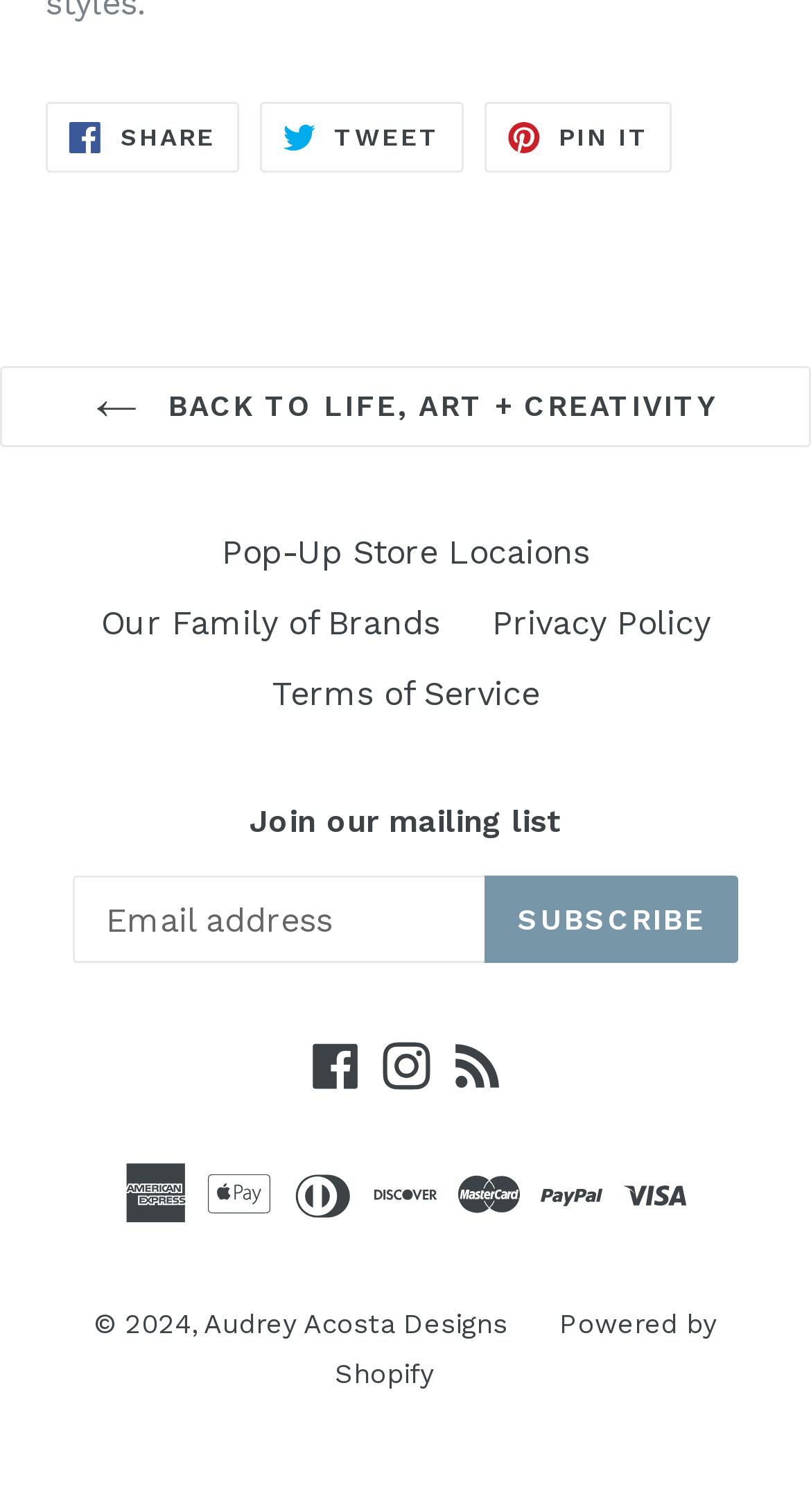Identify the bounding box coordinates of the region that should be clicked to execute the following instruction: "Subscribe to the mailing list".

[0.597, 0.58, 0.91, 0.637]